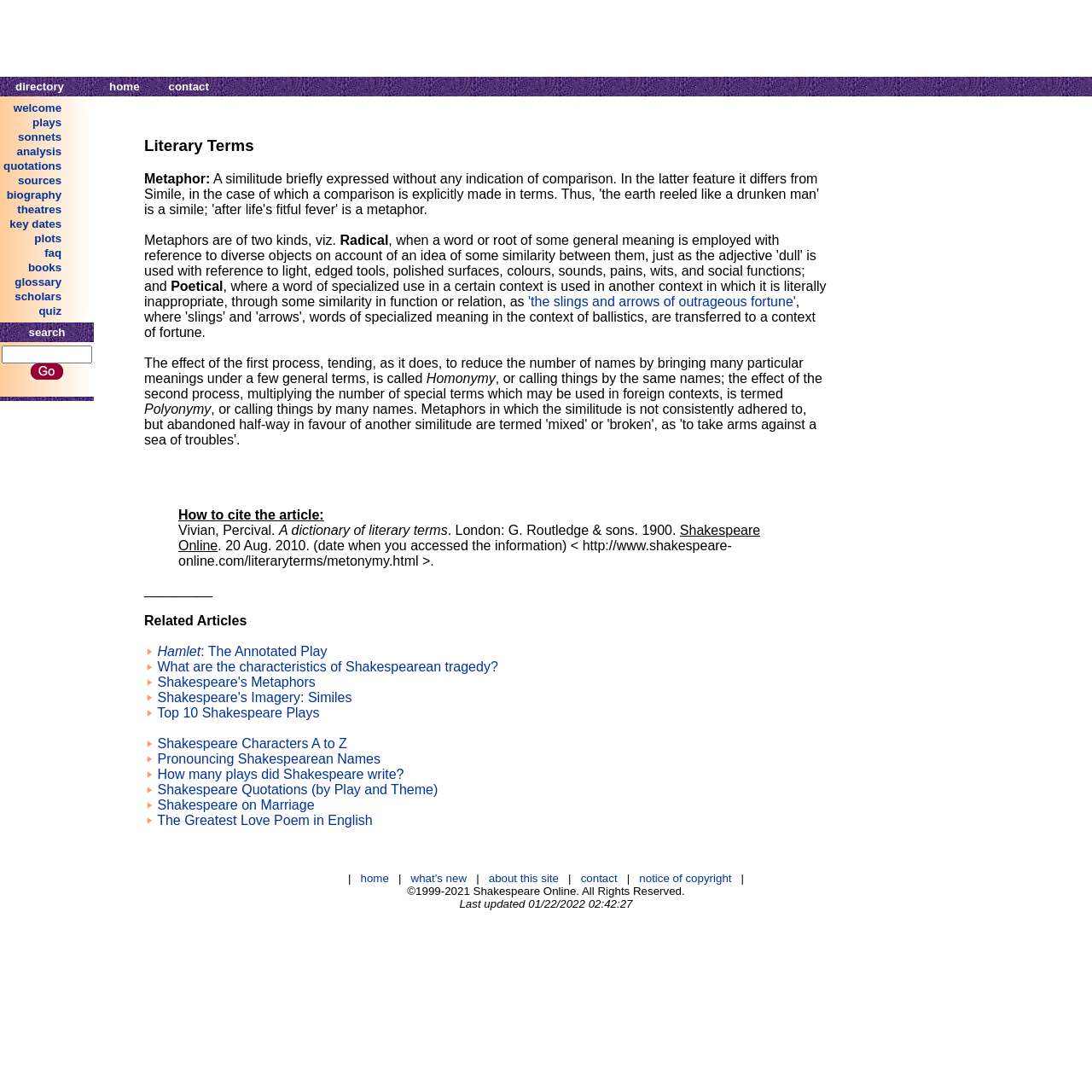What are the two kinds of metaphors?
Based on the image, please offer an in-depth response to the question.

The webpage explains that metaphors can be classified into two types: Radical metaphors, which employ a word or root of general meaning to describe diverse objects due to an idea of similarity between them, and Poetical metaphors, where a word of specialized use in a certain context is used in another context in which it is literally inappropriate, due to some similarity in function or relation.